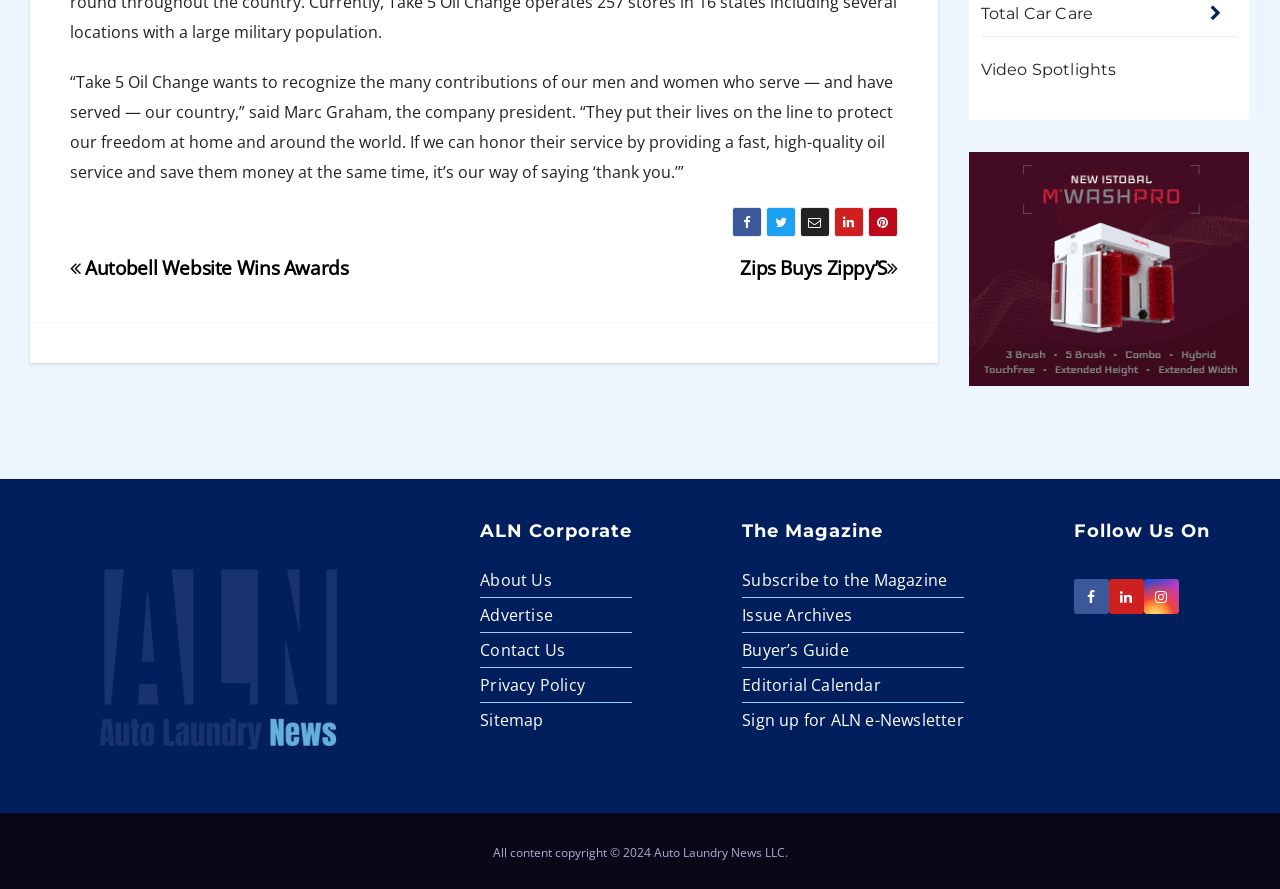Determine the bounding box for the UI element that matches this description: "Sign up for ALN e-Newsletter".

[0.58, 0.797, 0.753, 0.822]